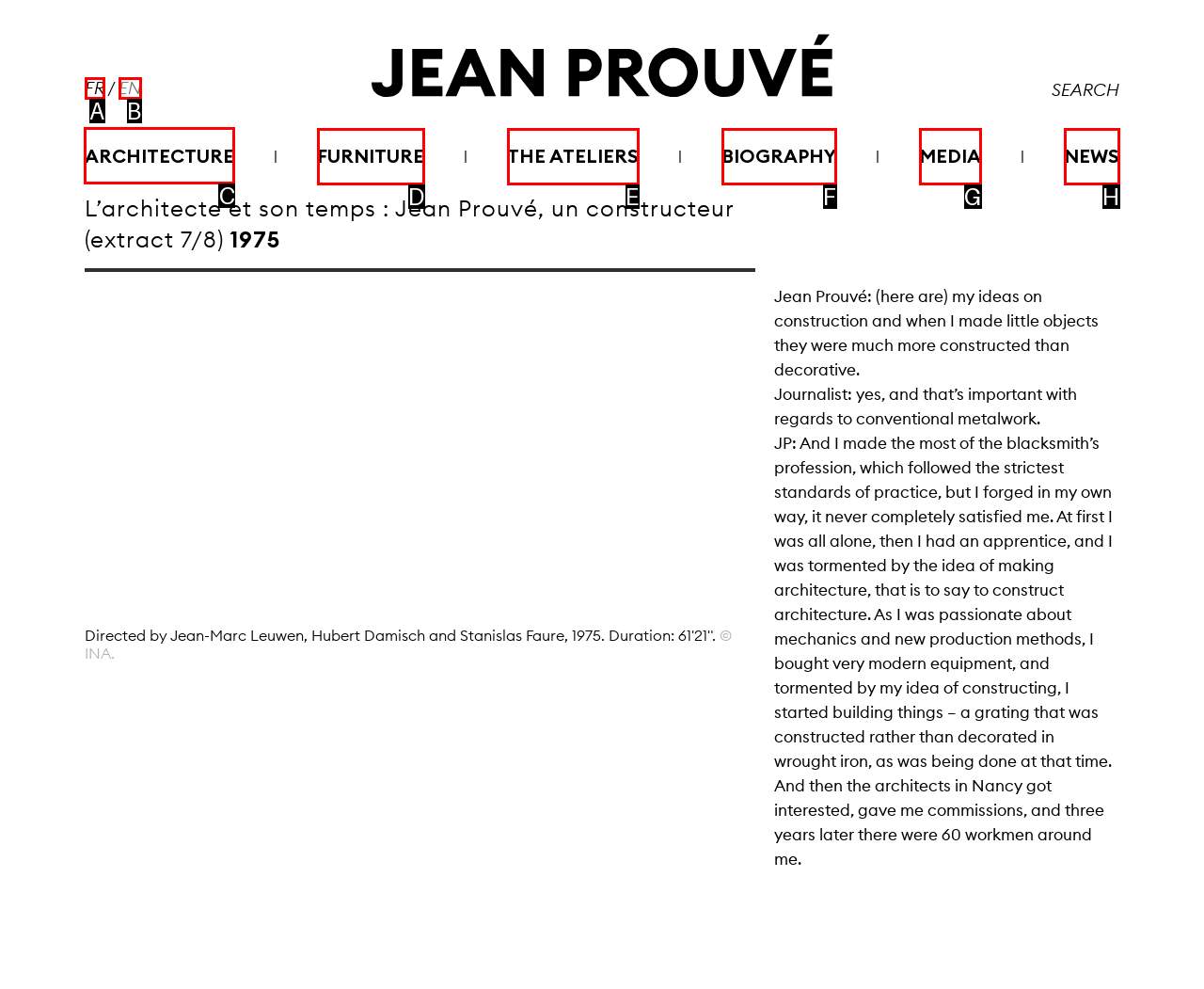For the task: Explore architecture, specify the letter of the option that should be clicked. Answer with the letter only.

C